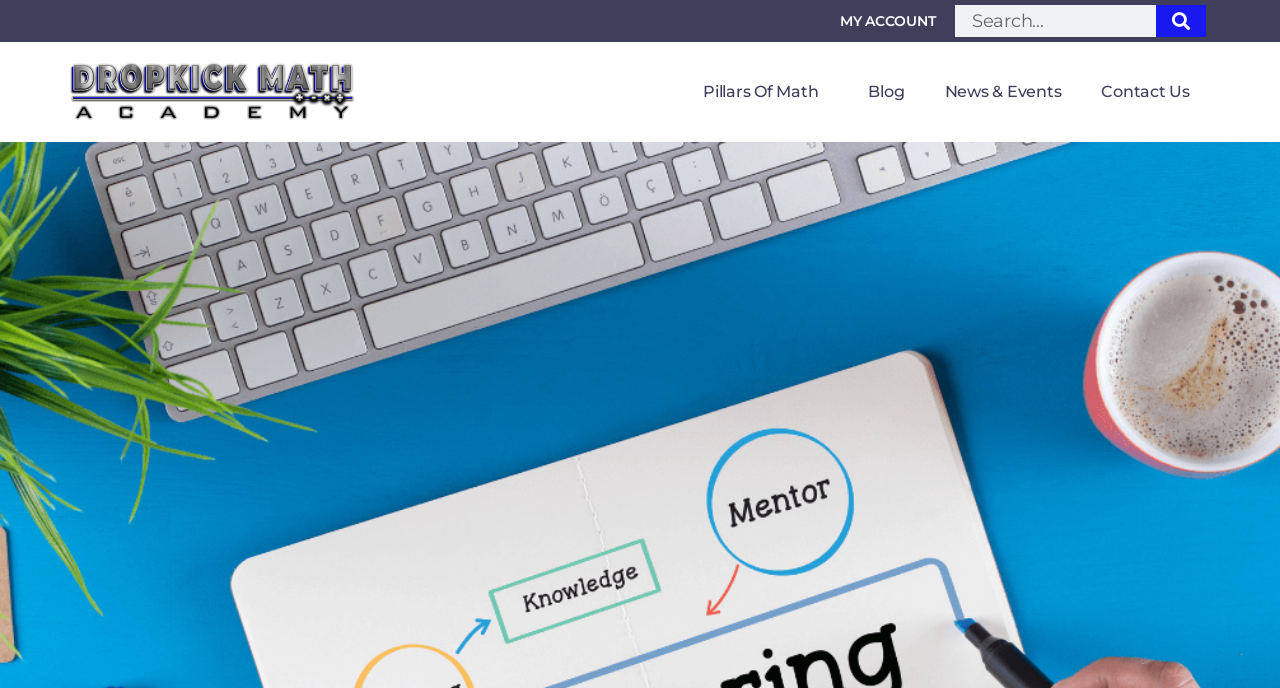What is the image at the top left corner of the webpage?
Using the details from the image, give an elaborate explanation to answer the question.

Based on the bounding box coordinates and the fact that it's an image, I inferred that the image at the top left corner of the webpage is likely the website's logo.